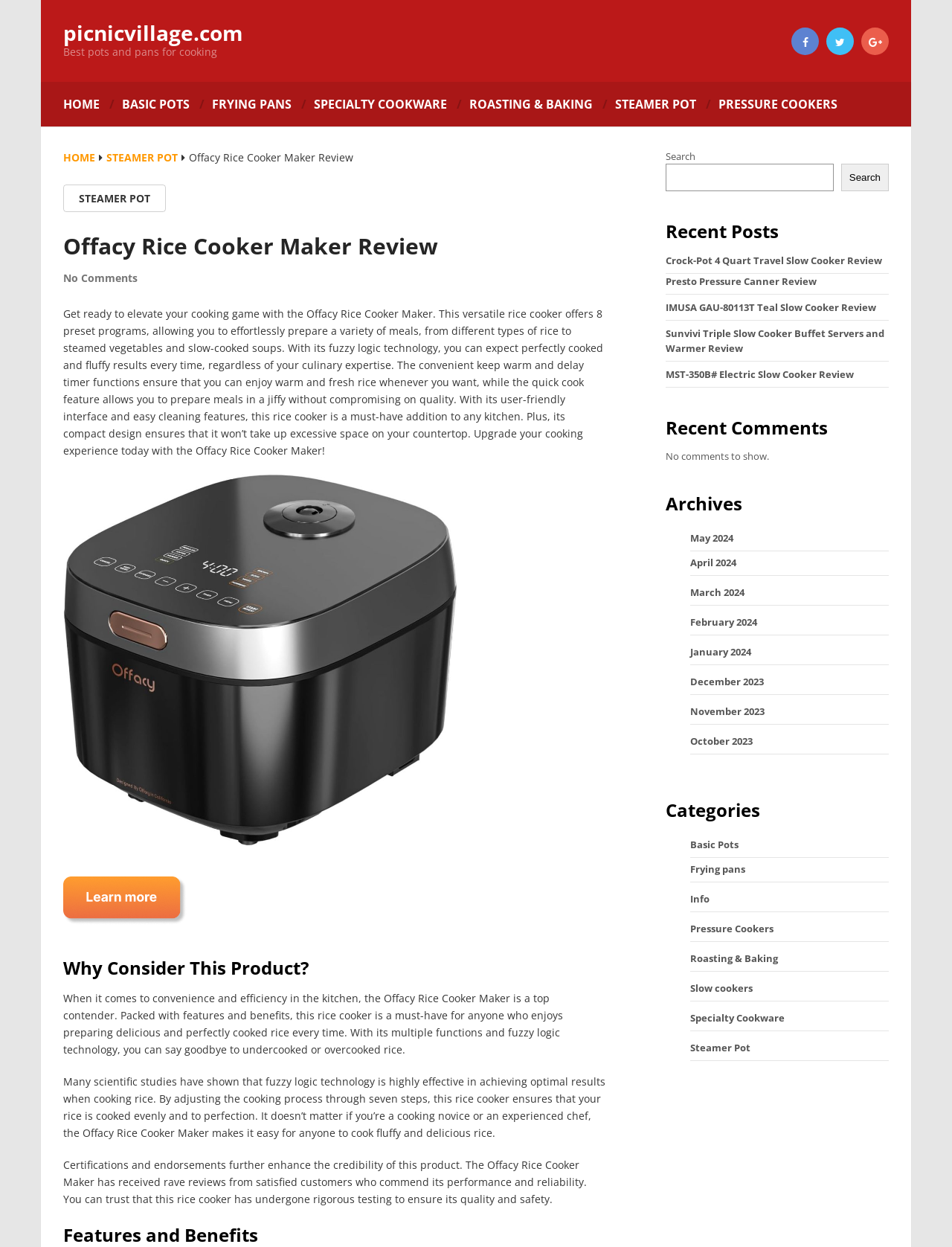Analyze the image and deliver a detailed answer to the question: What is the category of cookware that the Offacy Rice Cooker Maker belongs to?

I found the answer by looking at the link 'Slow cookers' under the 'Categories' section.